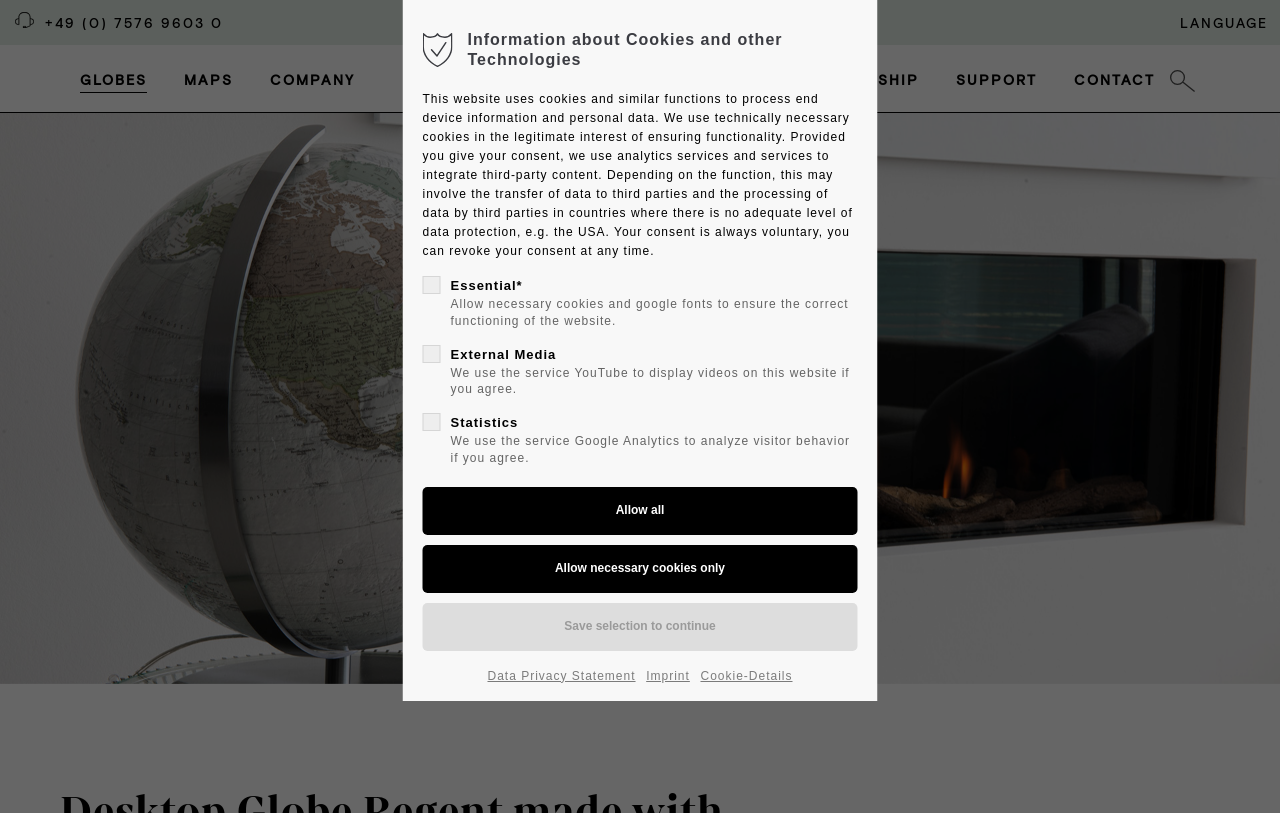Find the bounding box coordinates for the element described here: "name="save_all_settings" value="Allow all"".

[0.33, 0.599, 0.67, 0.658]